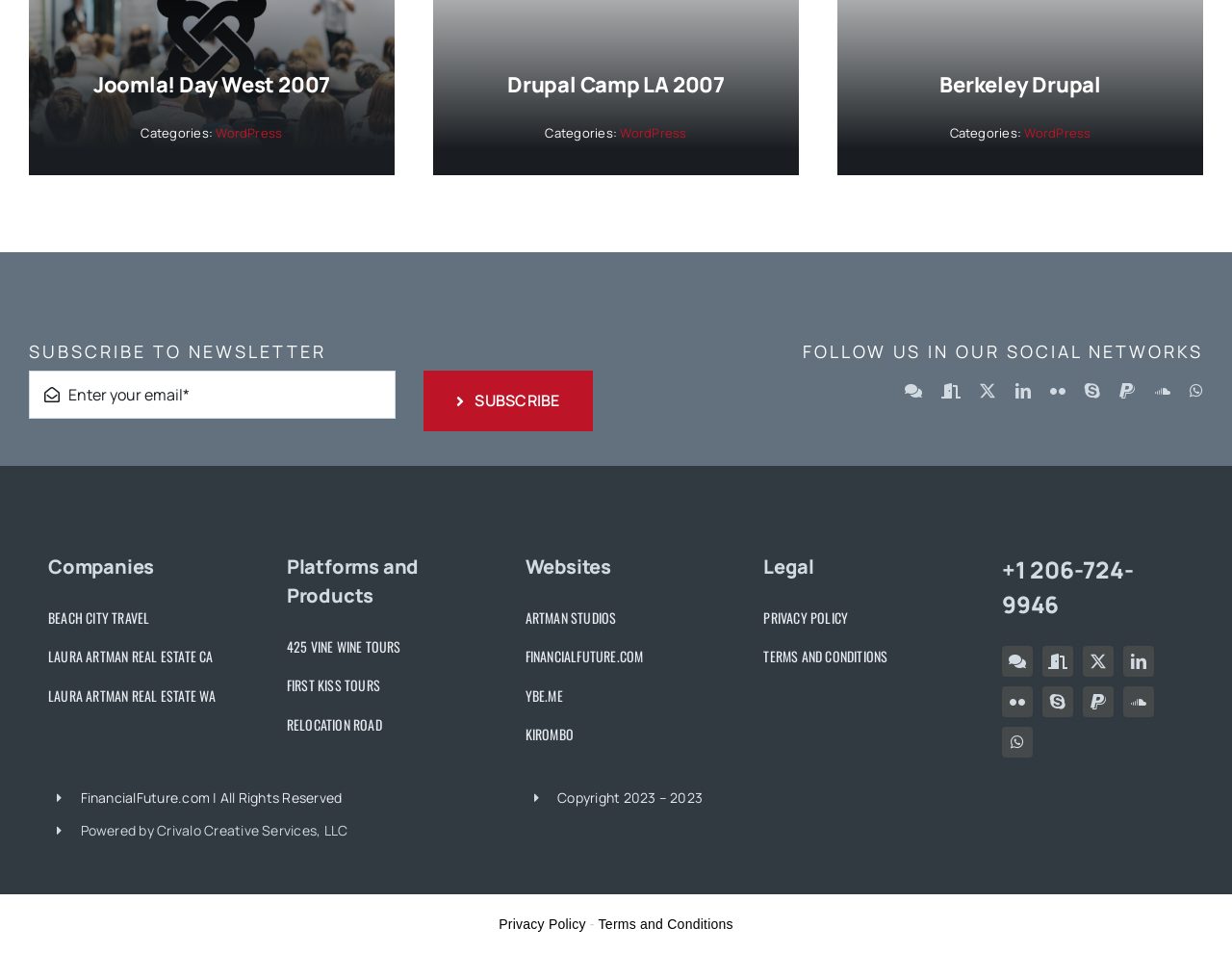Please find the bounding box coordinates (top-left x, top-left y, bottom-right x, bottom-right y) in the screenshot for the UI element described as follows: Comments feed

None